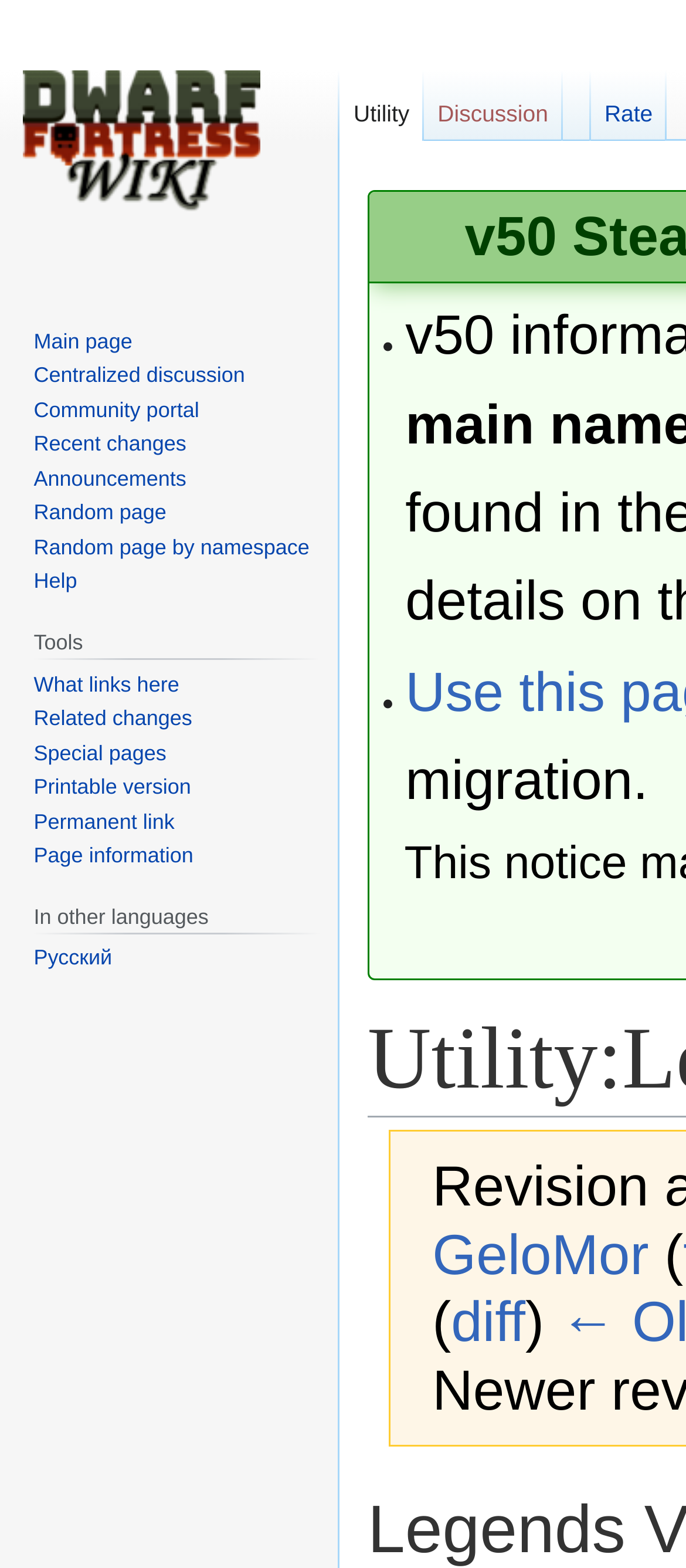Identify the bounding box for the described UI element. Provide the coordinates in (top-left x, top-left y, bottom-right x, bottom-right y) format with values ranging from 0 to 1: Fishtopia World Teleport System Help

None